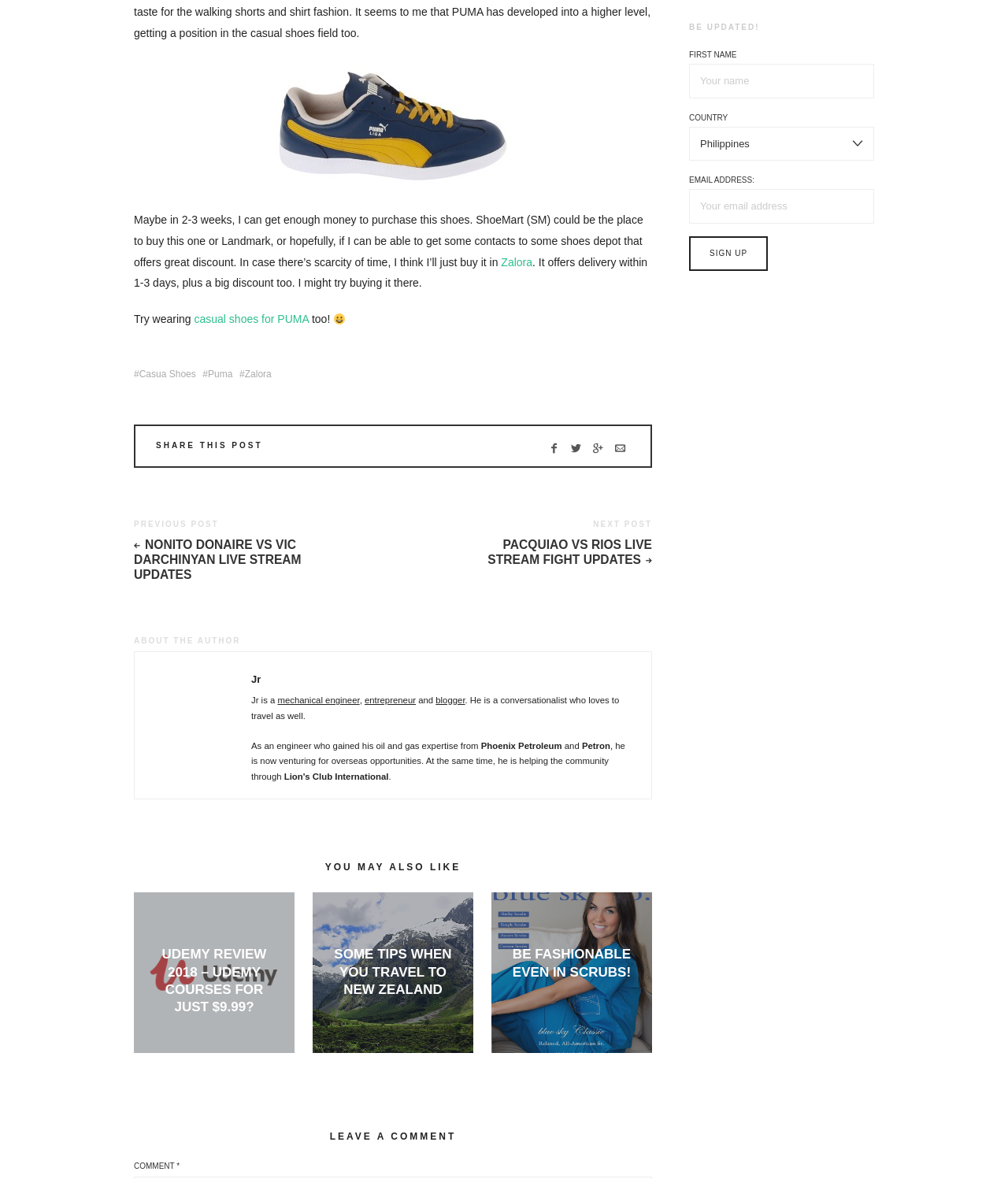Locate the bounding box coordinates of the item that should be clicked to fulfill the instruction: "Click the 'Zalora' link".

[0.497, 0.217, 0.528, 0.227]